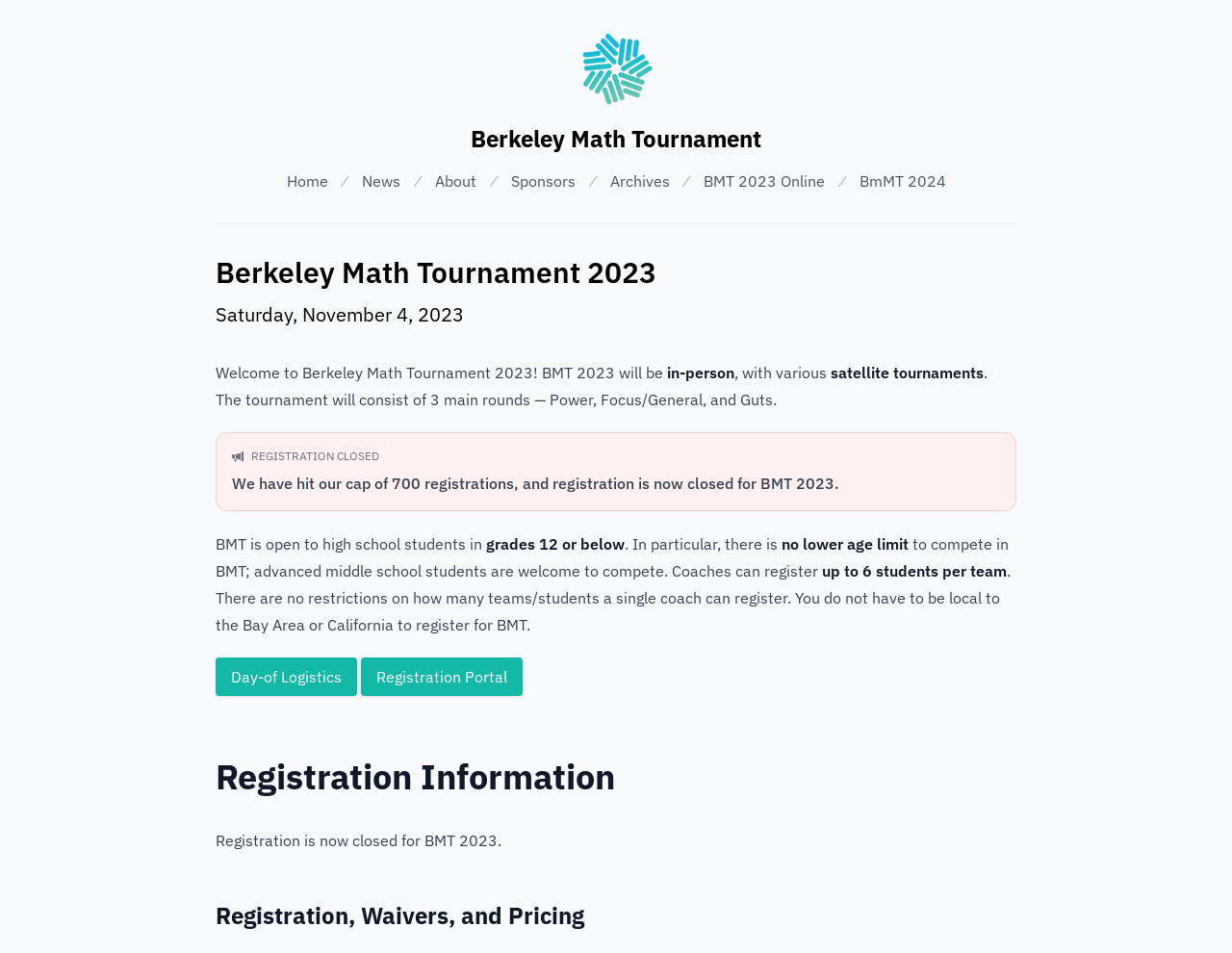Answer briefly with one word or phrase:
Is the tournament open to middle school students?

Yes